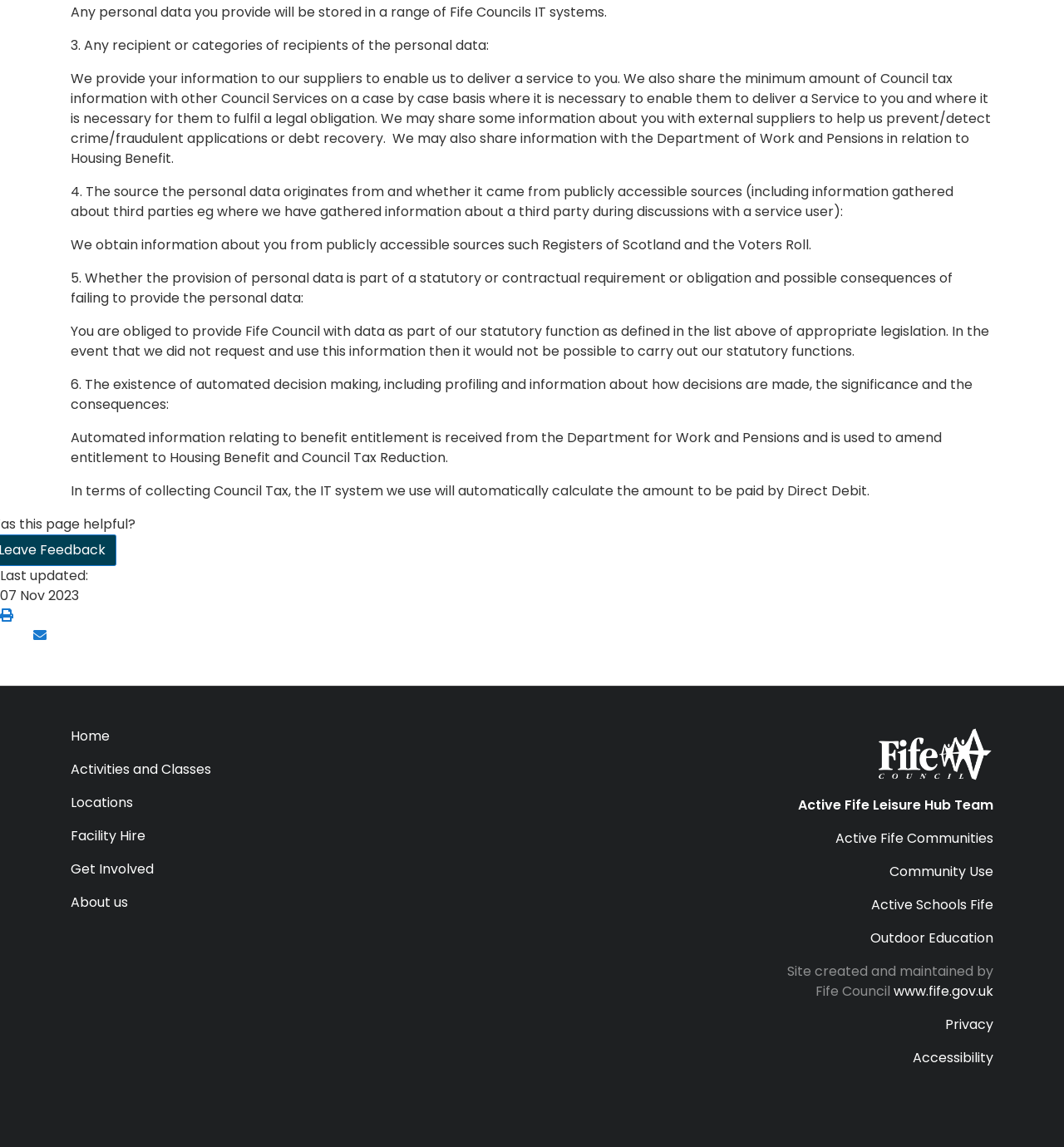Who does Fife Council share personal data with?
Please elaborate on the answer to the question with detailed information.

Fife Council shares personal data with its suppliers to enable the delivery of services to users. Additionally, the council shares the minimum amount of Council tax information with other Council Services on a case-by-case basis where it is necessary to enable them to deliver a service to users and where it is necessary for them to fulfill a legal obligation.